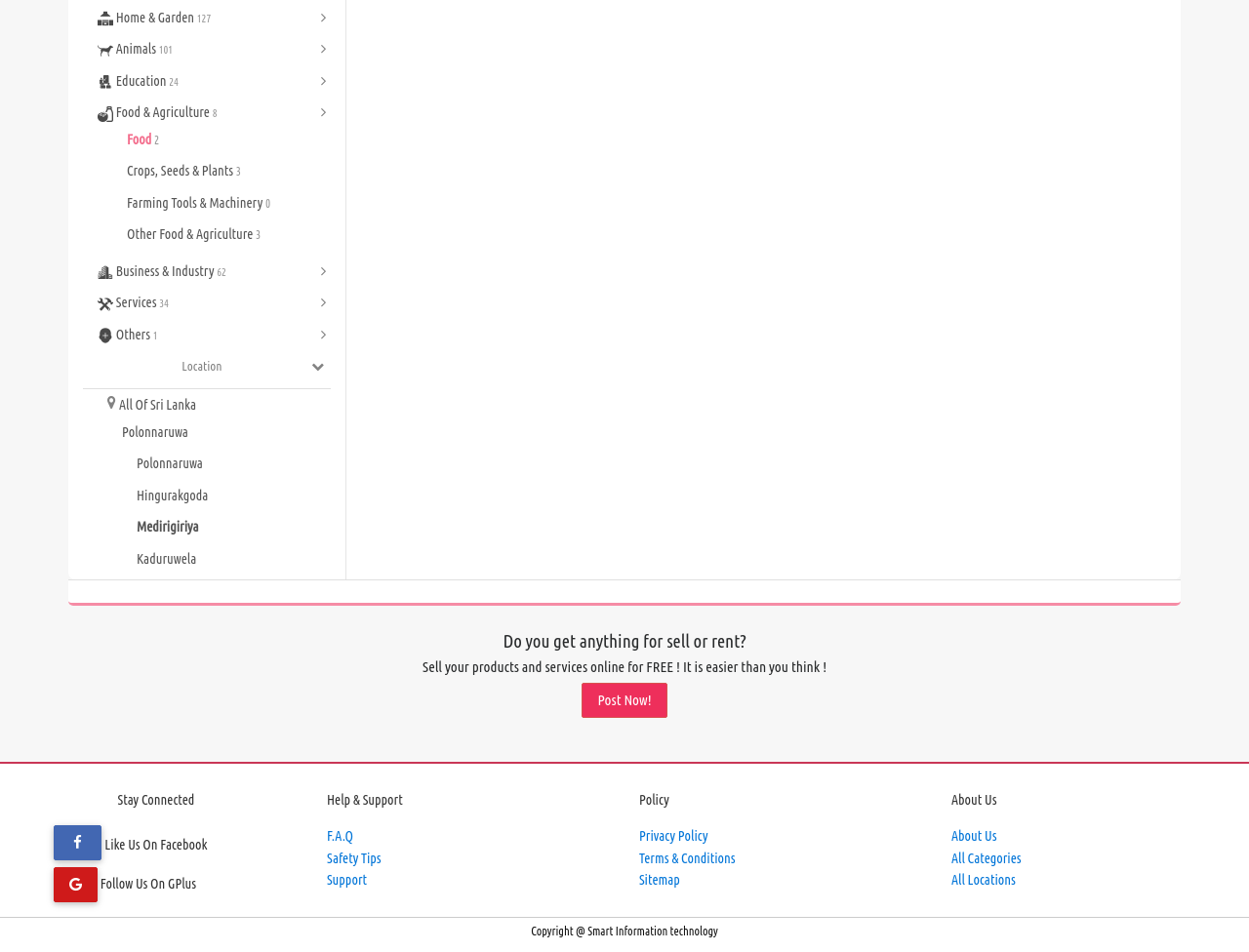Determine the bounding box for the described UI element: "Animals 101".

[0.078, 0.043, 0.138, 0.06]